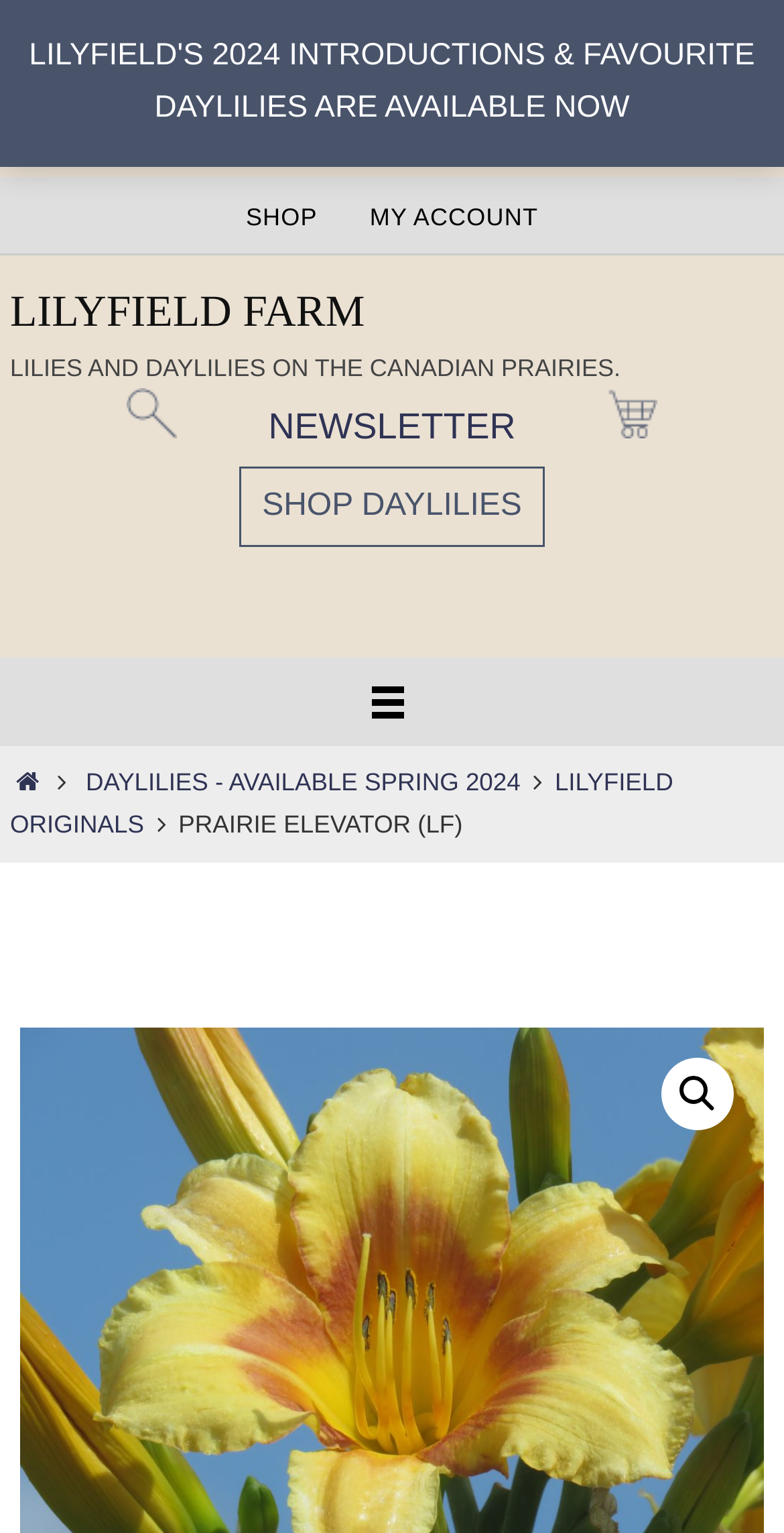How many images are on the webpage?
Please answer using one word or phrase, based on the screenshot.

2